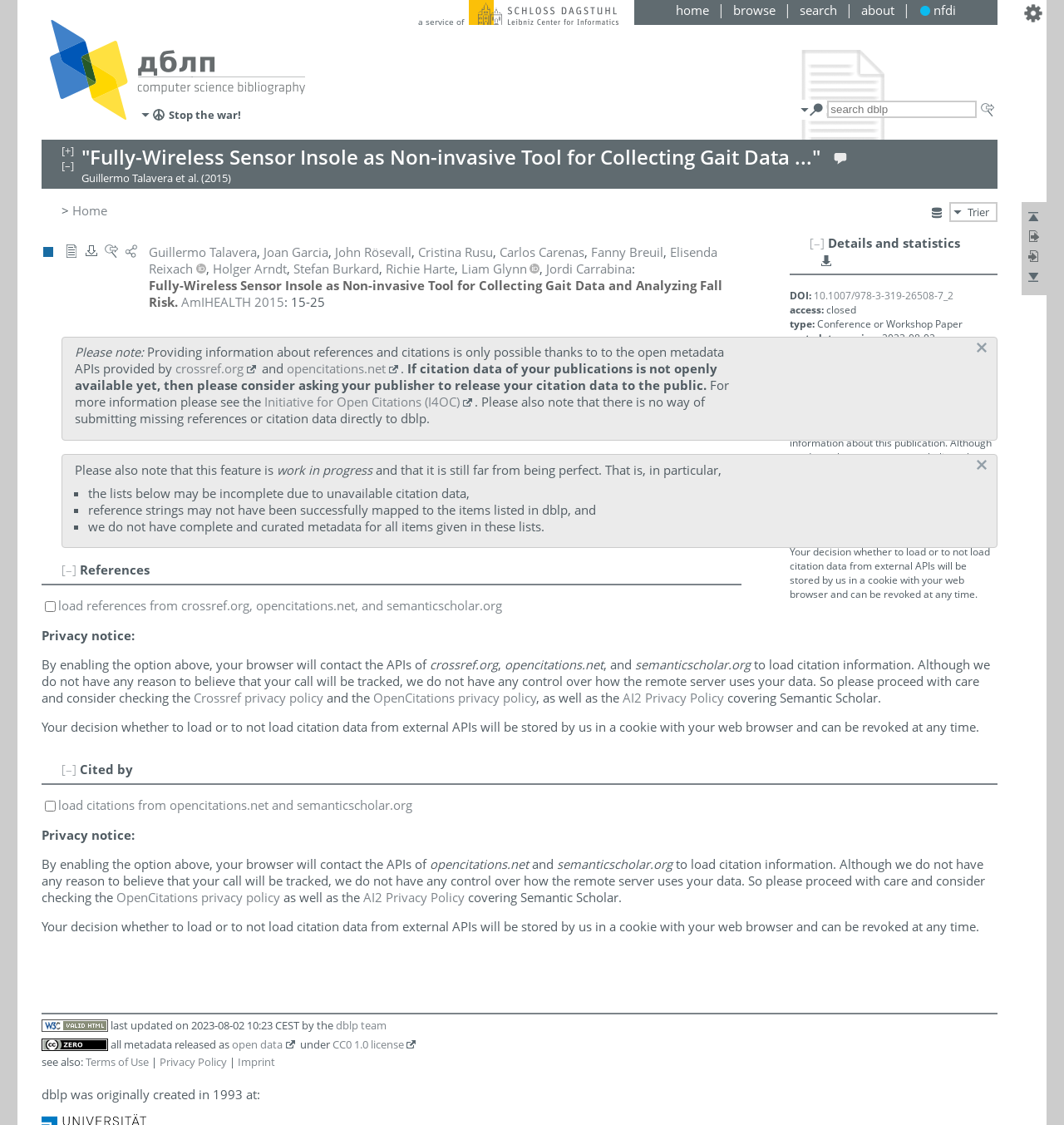What is the DOI of this publication?
Look at the screenshot and give a one-word or phrase answer.

10.1007/978-3-319-26508-7_2